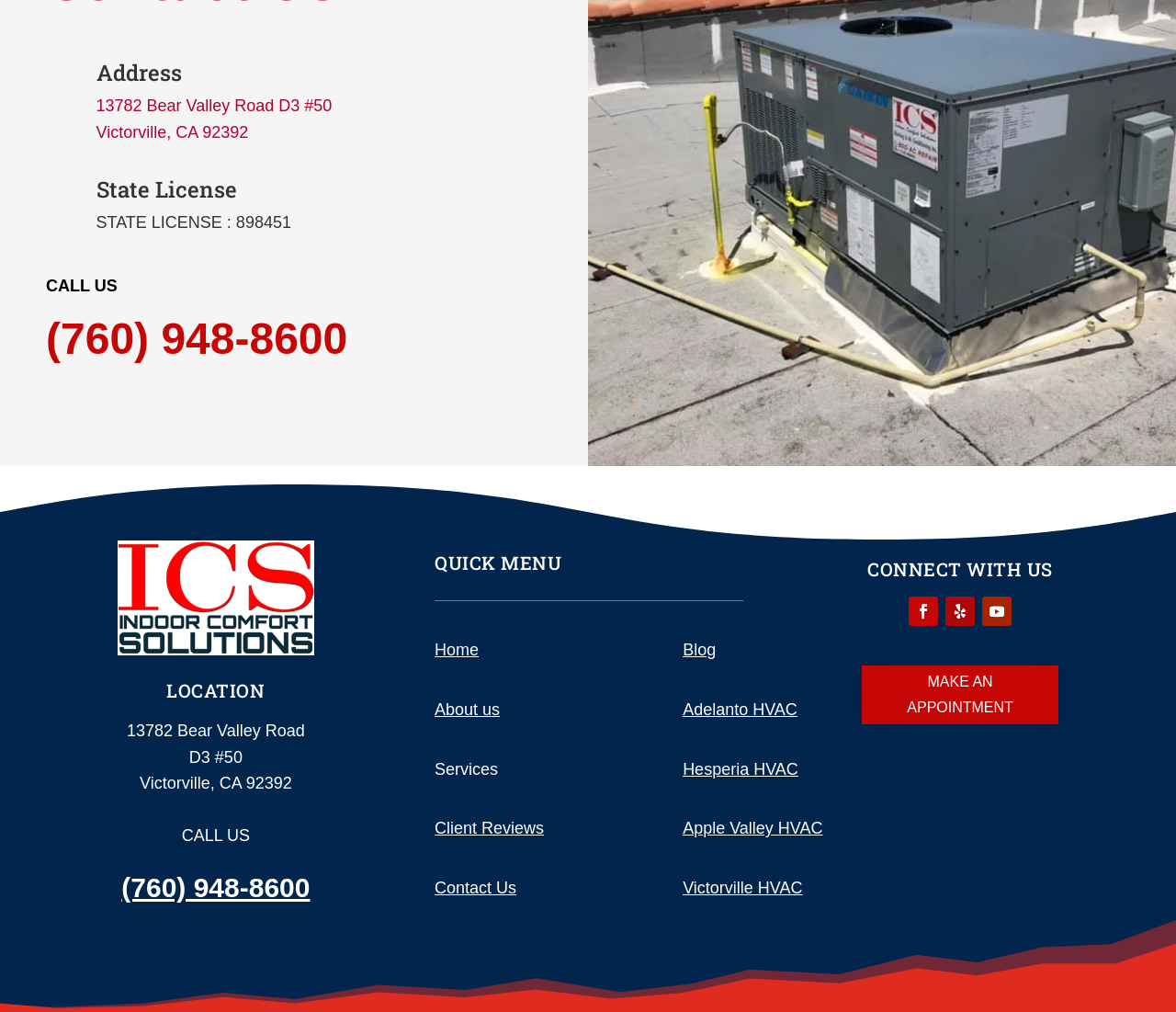Provide a brief response in the form of a single word or phrase:
What is the address of ICS Heating and Air?

13782 Bear Valley Road D3 #50 Victorville, CA 92392